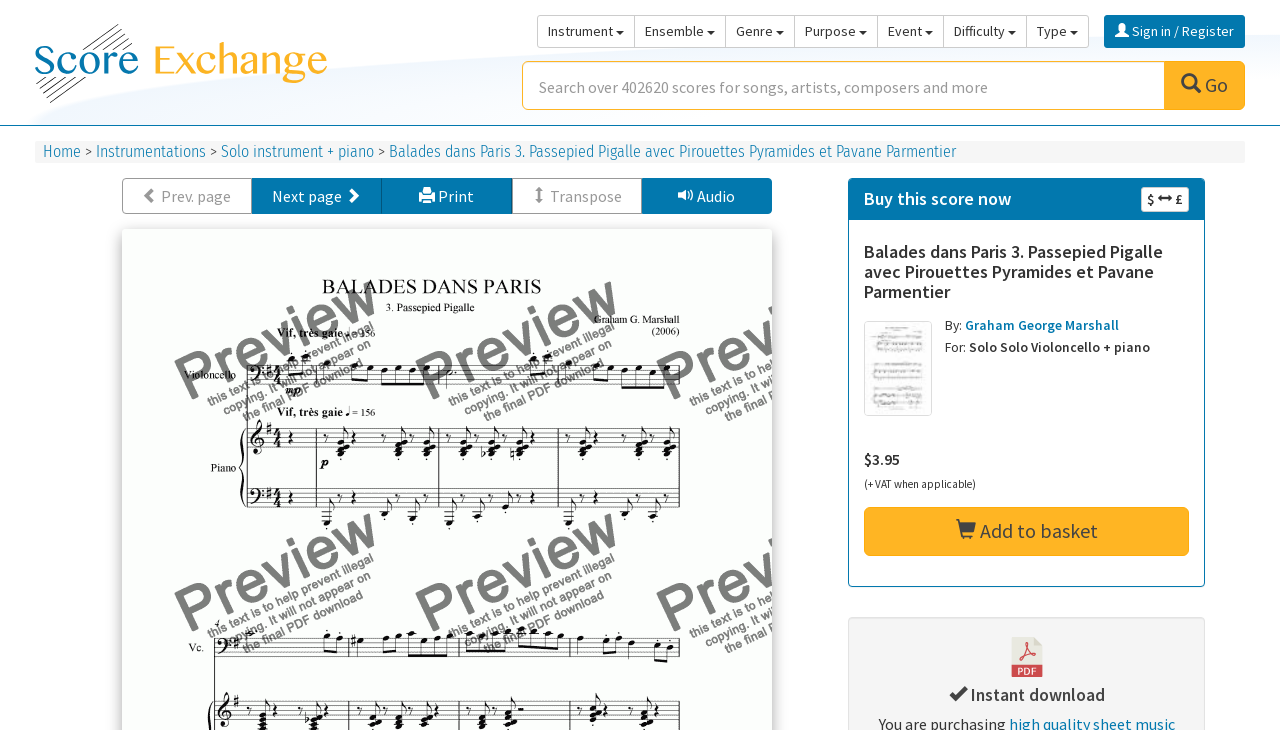Determine the bounding box coordinates of the region I should click to achieve the following instruction: "Buy this score now". Ensure the bounding box coordinates are four float numbers between 0 and 1, i.e., [left, top, right, bottom].

[0.675, 0.259, 0.929, 0.286]